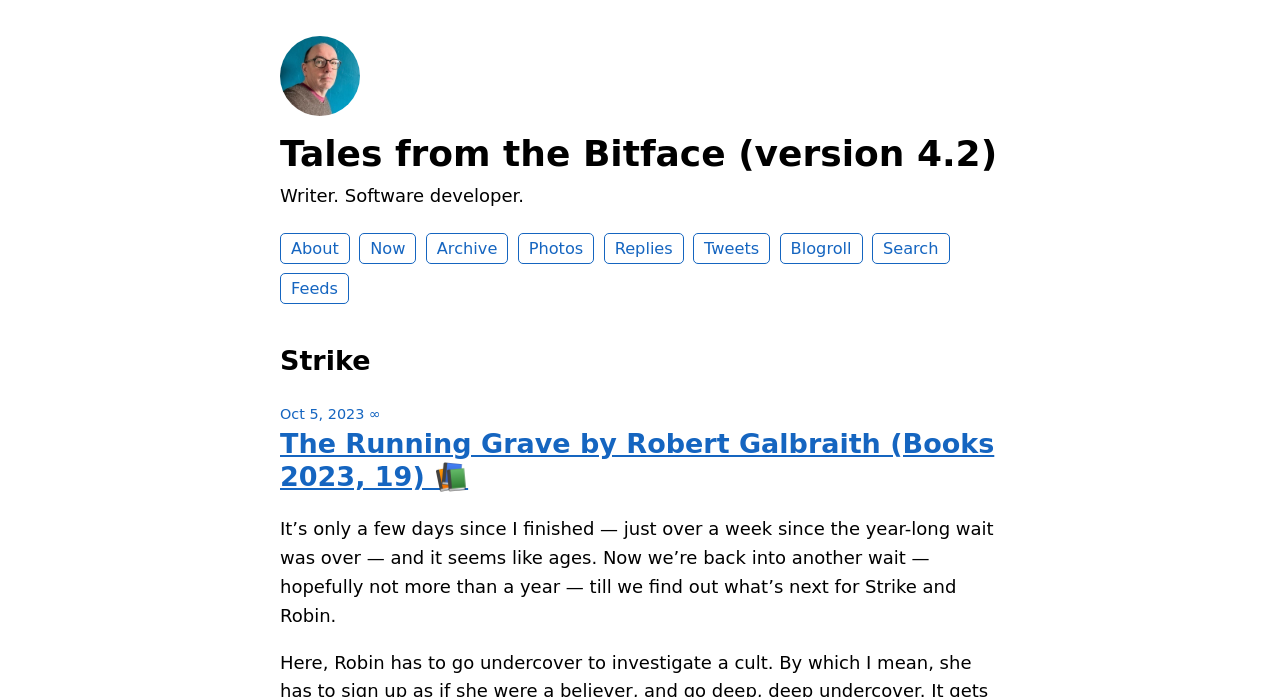What is the profile photo of?
Using the information presented in the image, please offer a detailed response to the question.

The profile photo is associated with the link 'Tales from the Bitface (version 4.2) Profile Photo' which is located at the top left of the webpage, and it is an image.